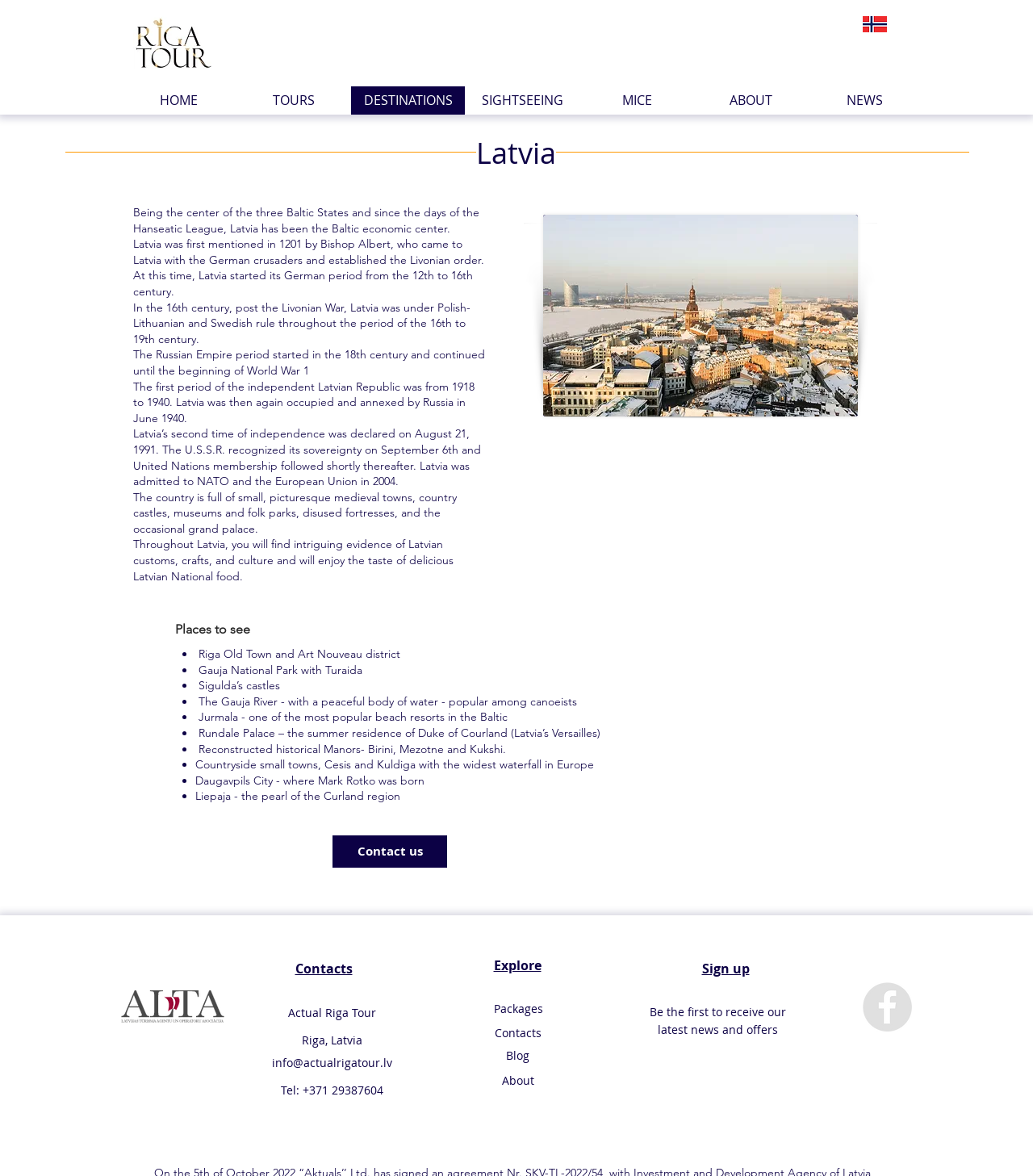Pinpoint the bounding box coordinates of the area that should be clicked to complete the following instruction: "Contact us through the link". The coordinates must be given as four float numbers between 0 and 1, i.e., [left, top, right, bottom].

[0.322, 0.71, 0.433, 0.738]